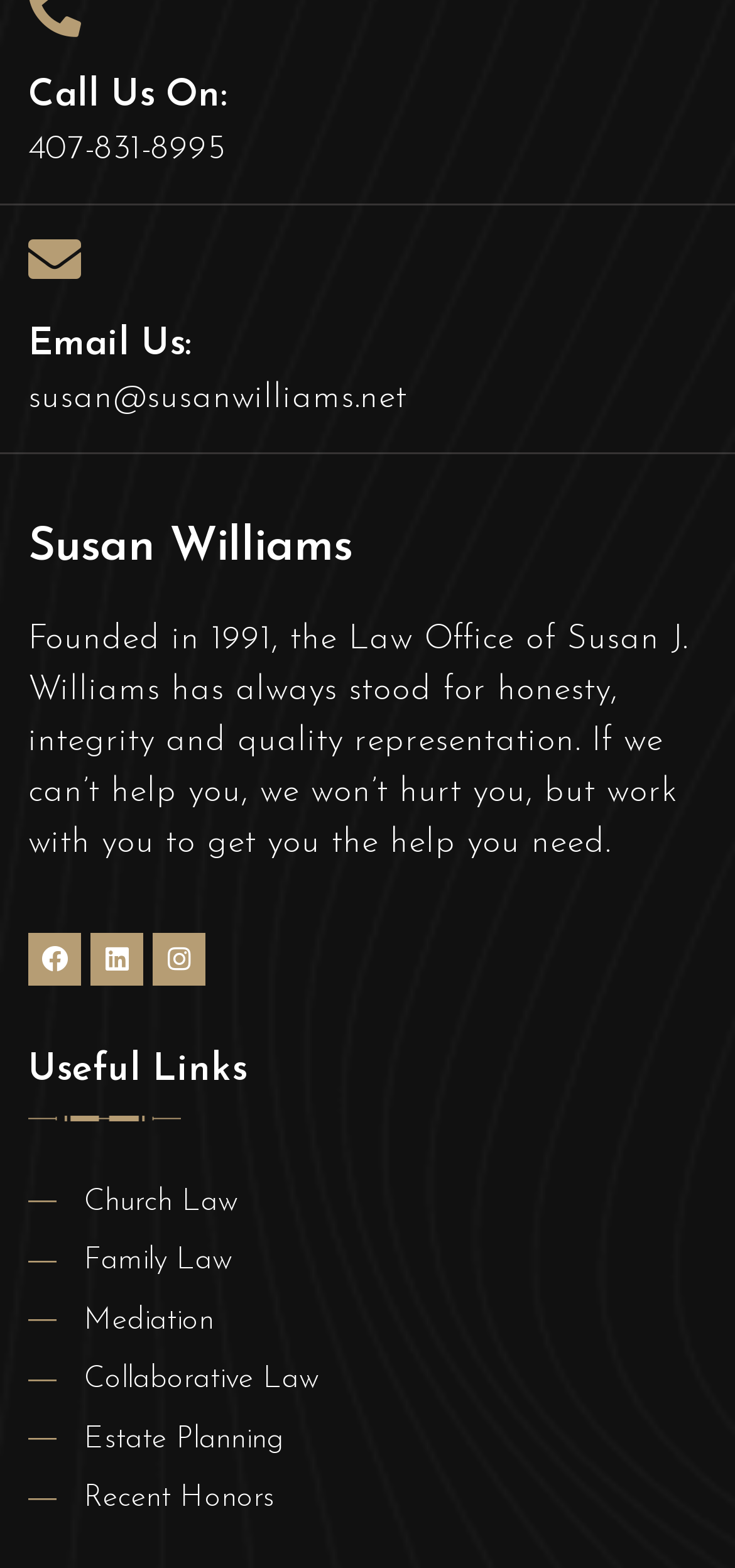From the element description call us on:, predict the bounding box coordinates of the UI element. The coordinates must be specified in the format (top-left x, top-left y, bottom-right x, bottom-right y) and should be within the 0 to 1 range.

[0.038, 0.05, 0.31, 0.074]